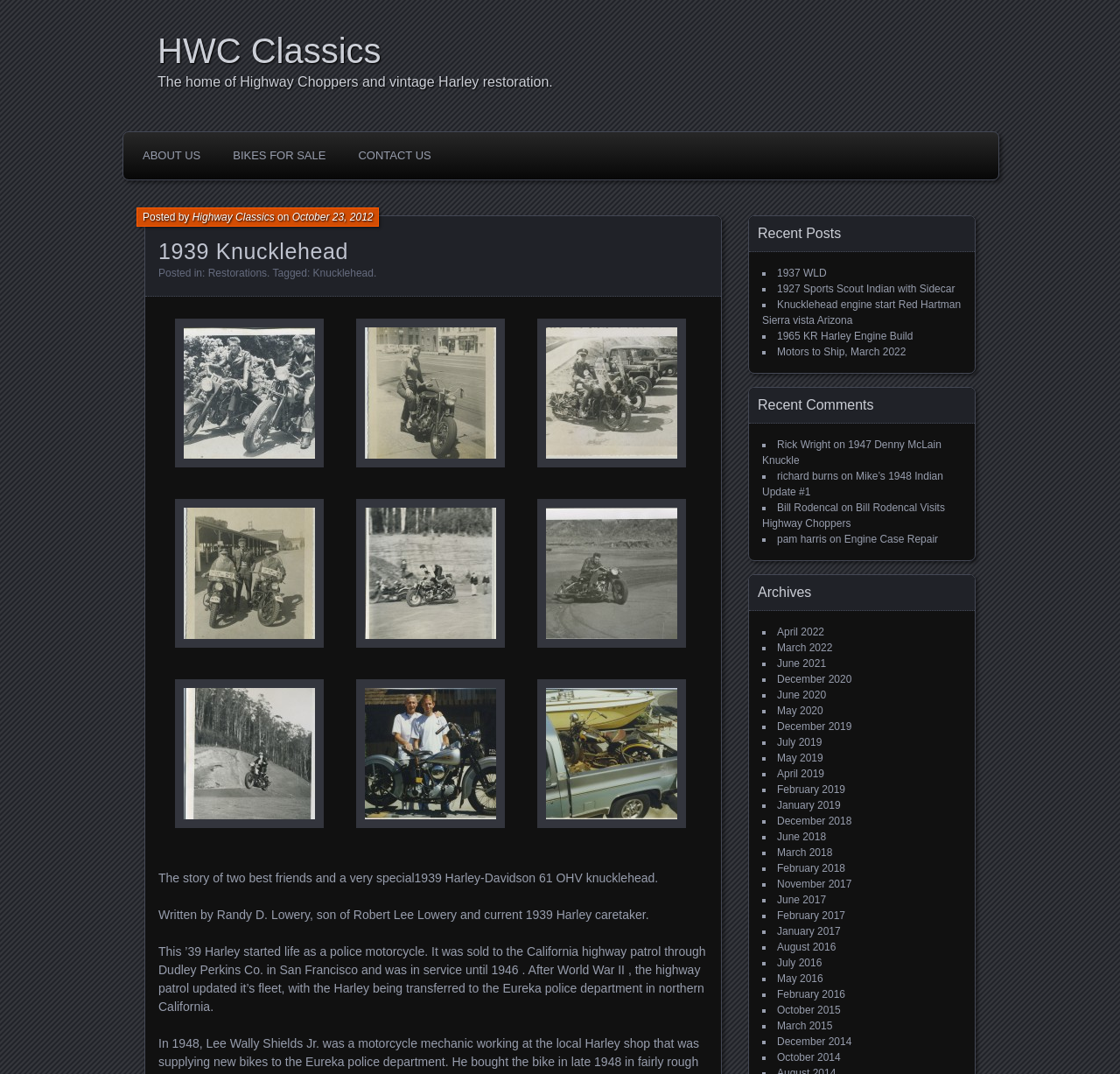What is the name of the police department that used the Harley motorcycle?
Respond to the question with a well-detailed and thorough answer.

The name of the police department can be found in the static text element that reads 'After World War II, the highway patrol updated it’s fleet, with the Harley being transferred to the Eureka police department in northern California.'.